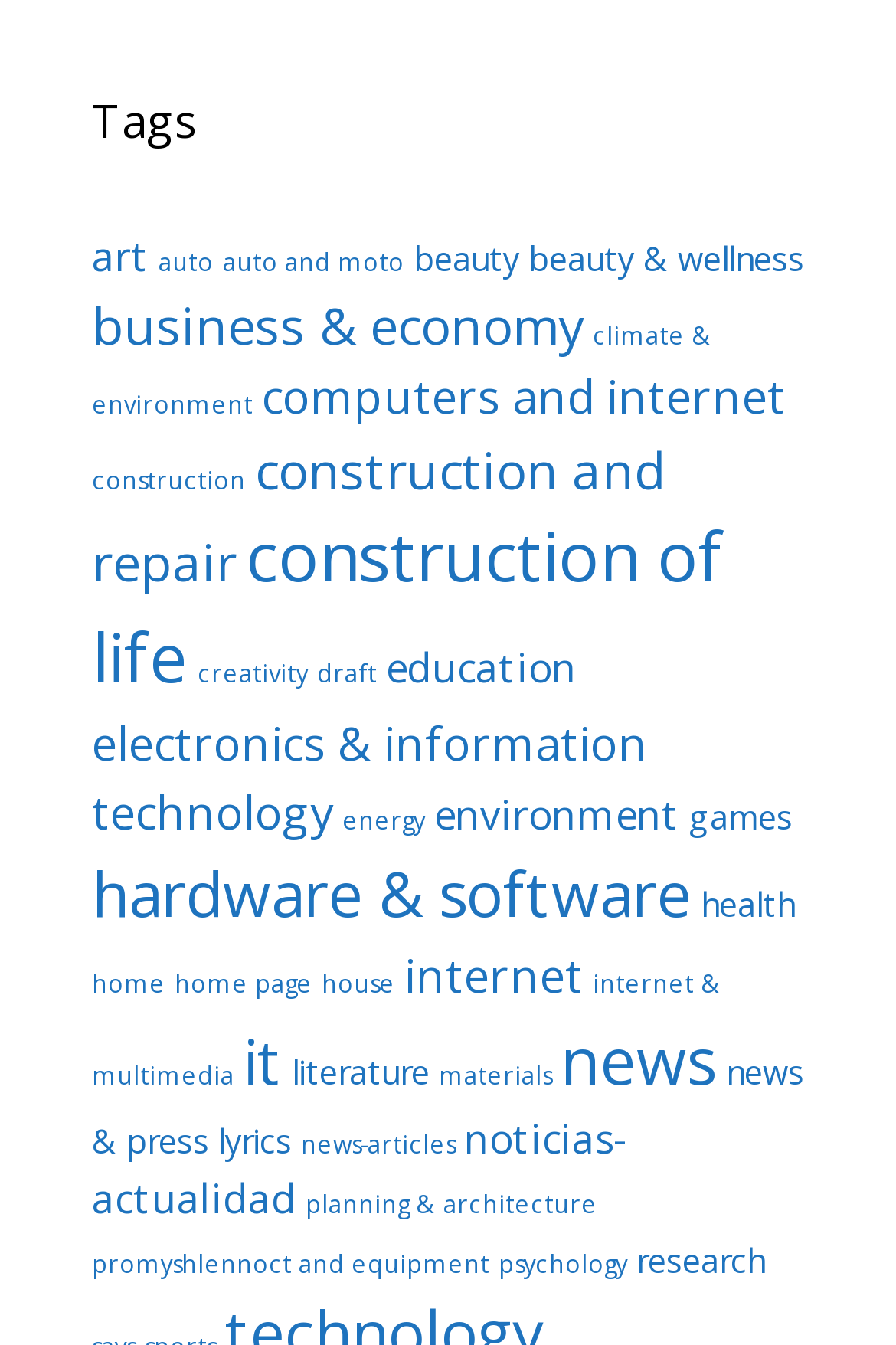Identify the bounding box coordinates of the part that should be clicked to carry out this instruction: "Read 'news' articles".

[0.626, 0.755, 0.8, 0.82]